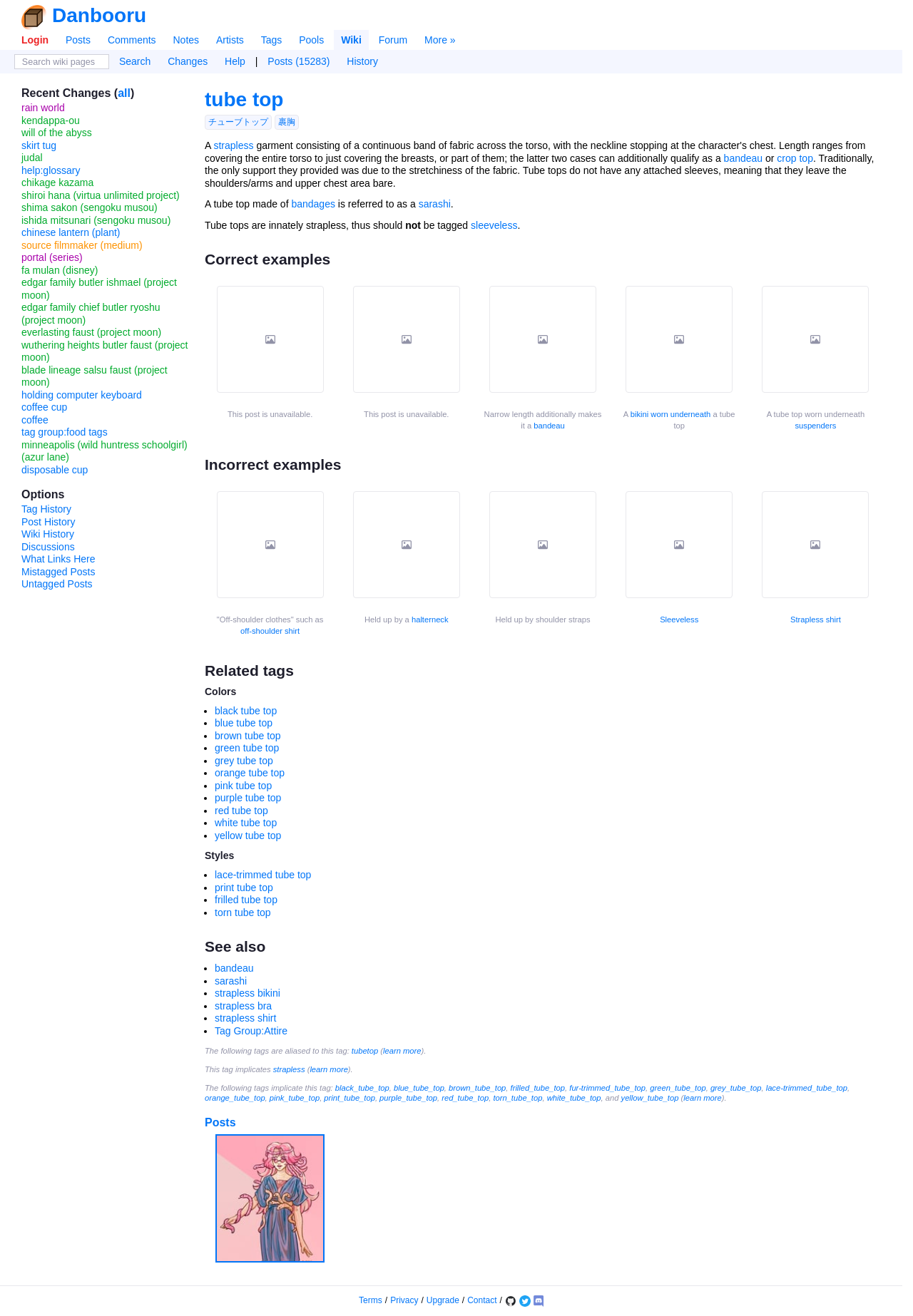Where is the search box located?
Provide a concise answer using a single word or phrase based on the image.

Top left